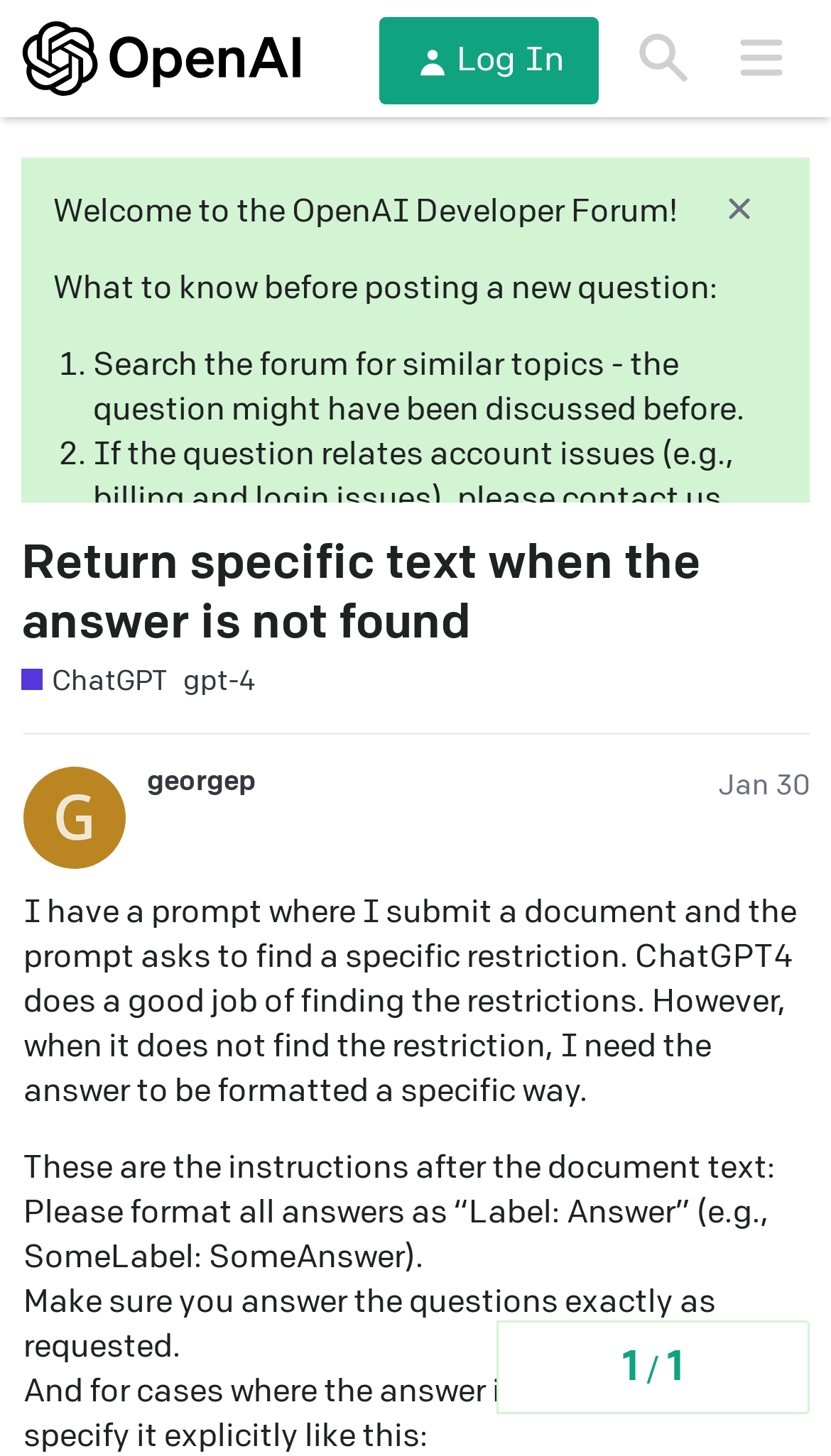Who started this discussion thread?
Using the visual information, reply with a single word or short phrase.

georgep